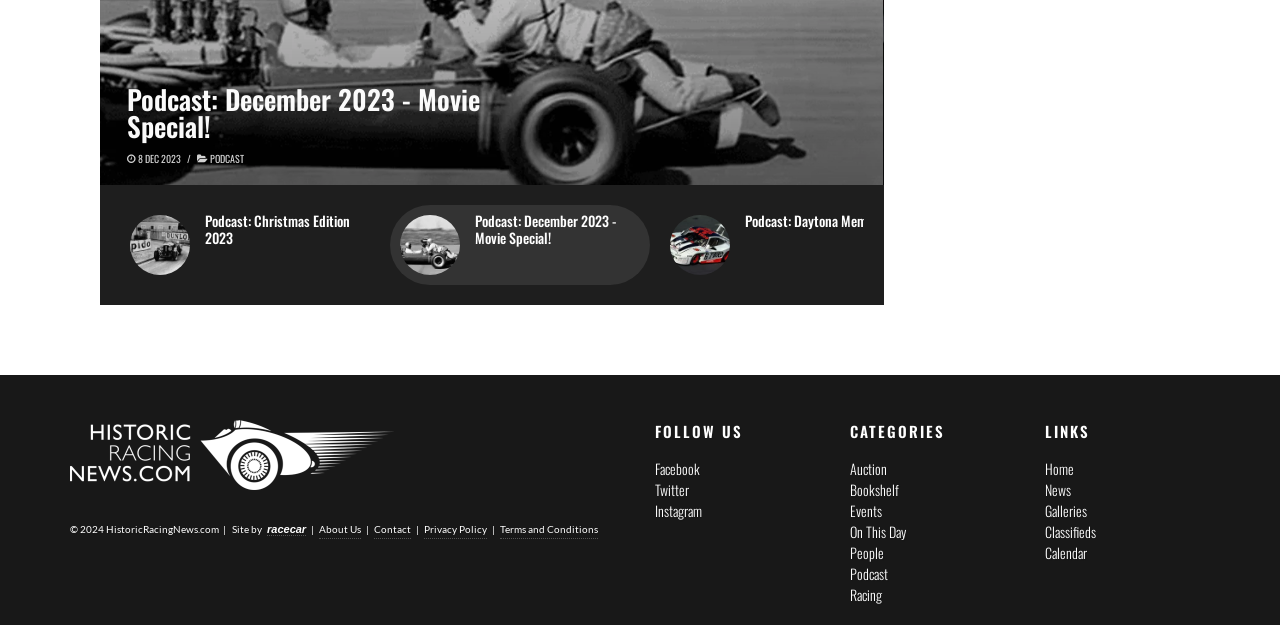Determine the bounding box coordinates for the clickable element to execute this instruction: "Click on the 'Podcast: December 2023 - Movie Special!' link". Provide the coordinates as four float numbers between 0 and 1, i.e., [left, top, right, bottom].

[0.099, 0.138, 0.411, 0.224]